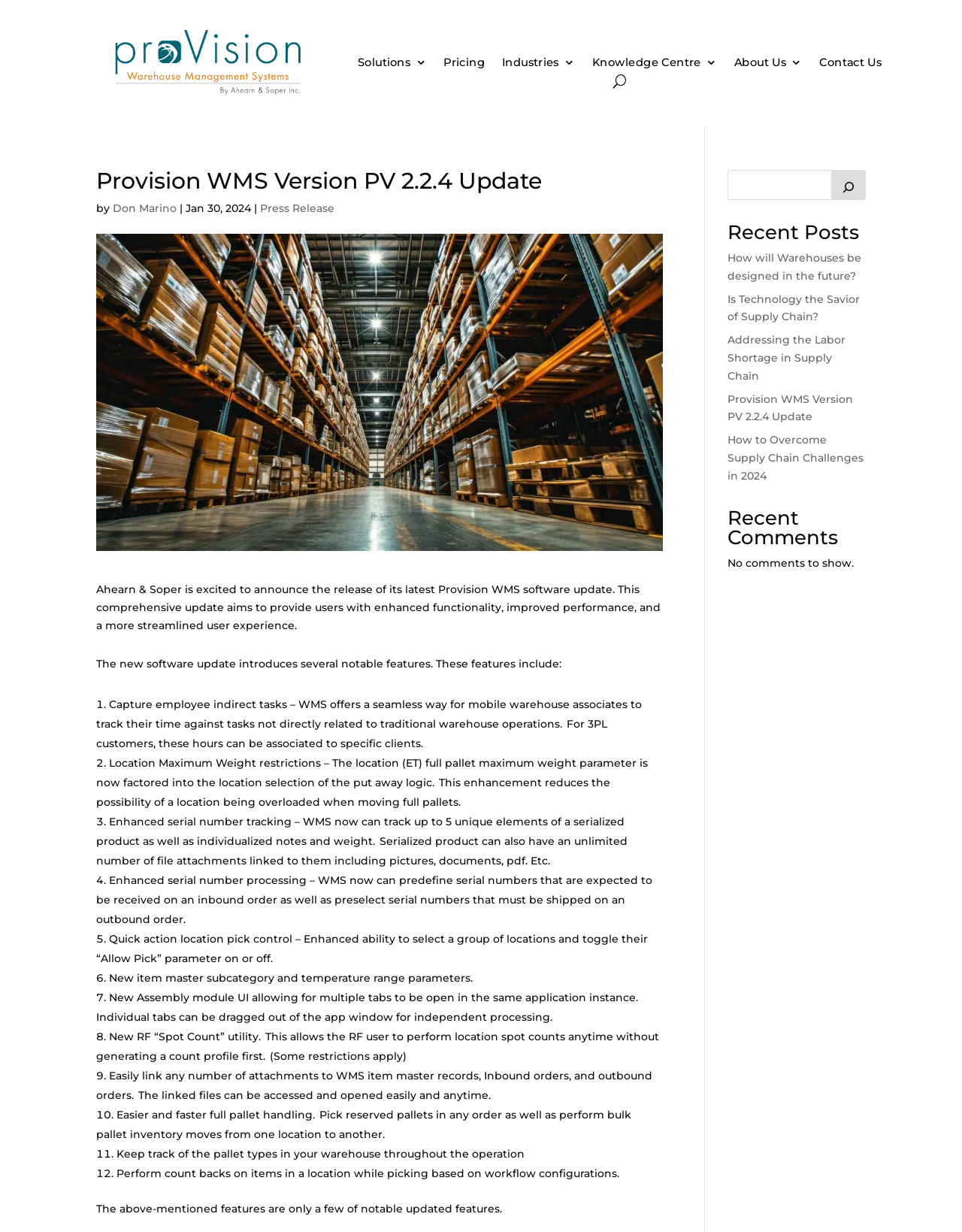What is the name of the software being updated?
Based on the screenshot, give a detailed explanation to answer the question.

The webpage is announcing the release of a new software update, and the name of the software is mentioned in the heading 'Provision WMS Version PV 2.2.4 Update'.